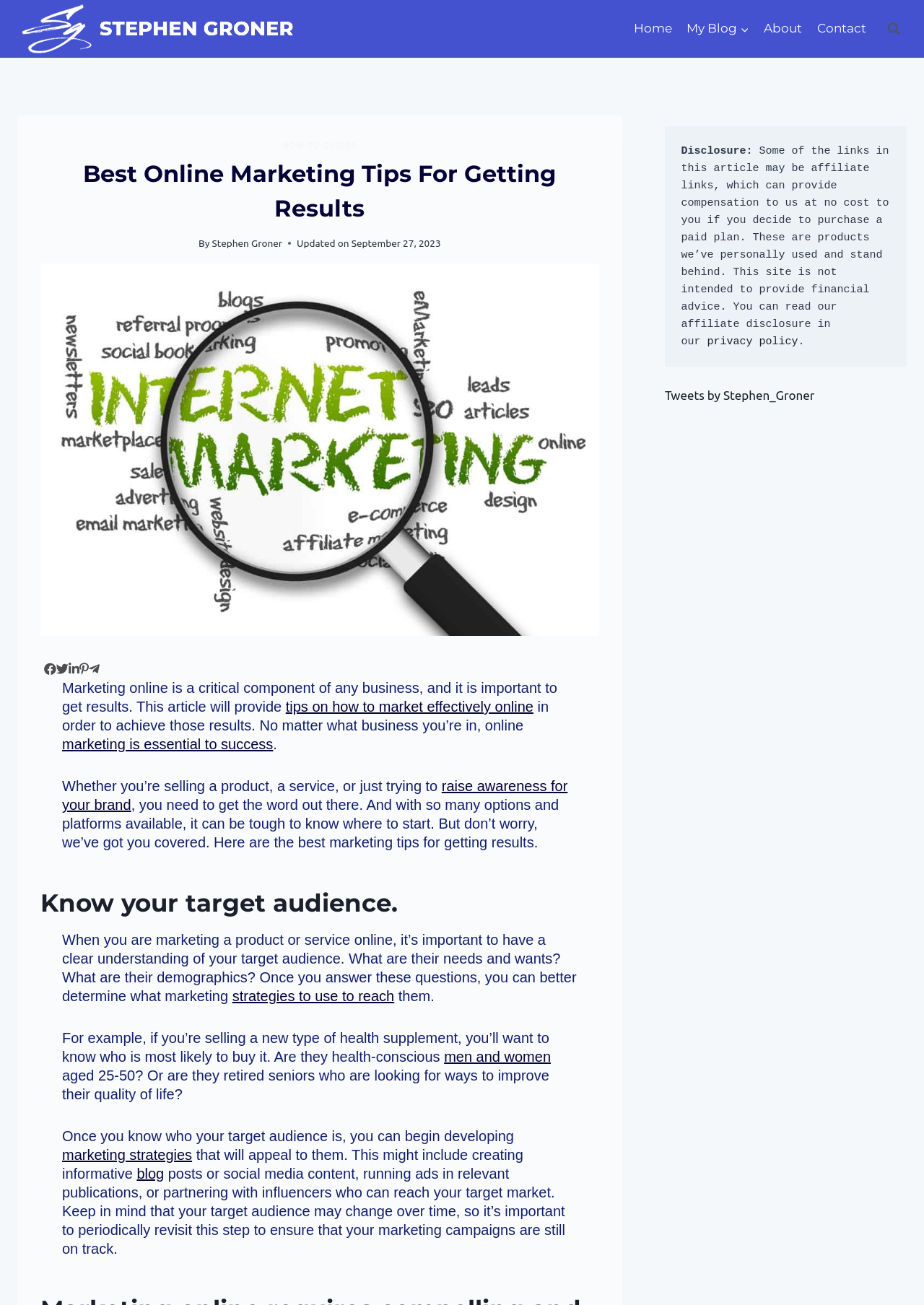What is the author of the article?
Answer the question with a thorough and detailed explanation.

The author of the article can be found by looking at the header section of the webpage, where it says 'Best Online Marketing Tips For Getting Results' and then 'By Stephen Groner'. This indicates that Stephen Groner is the author of the article.